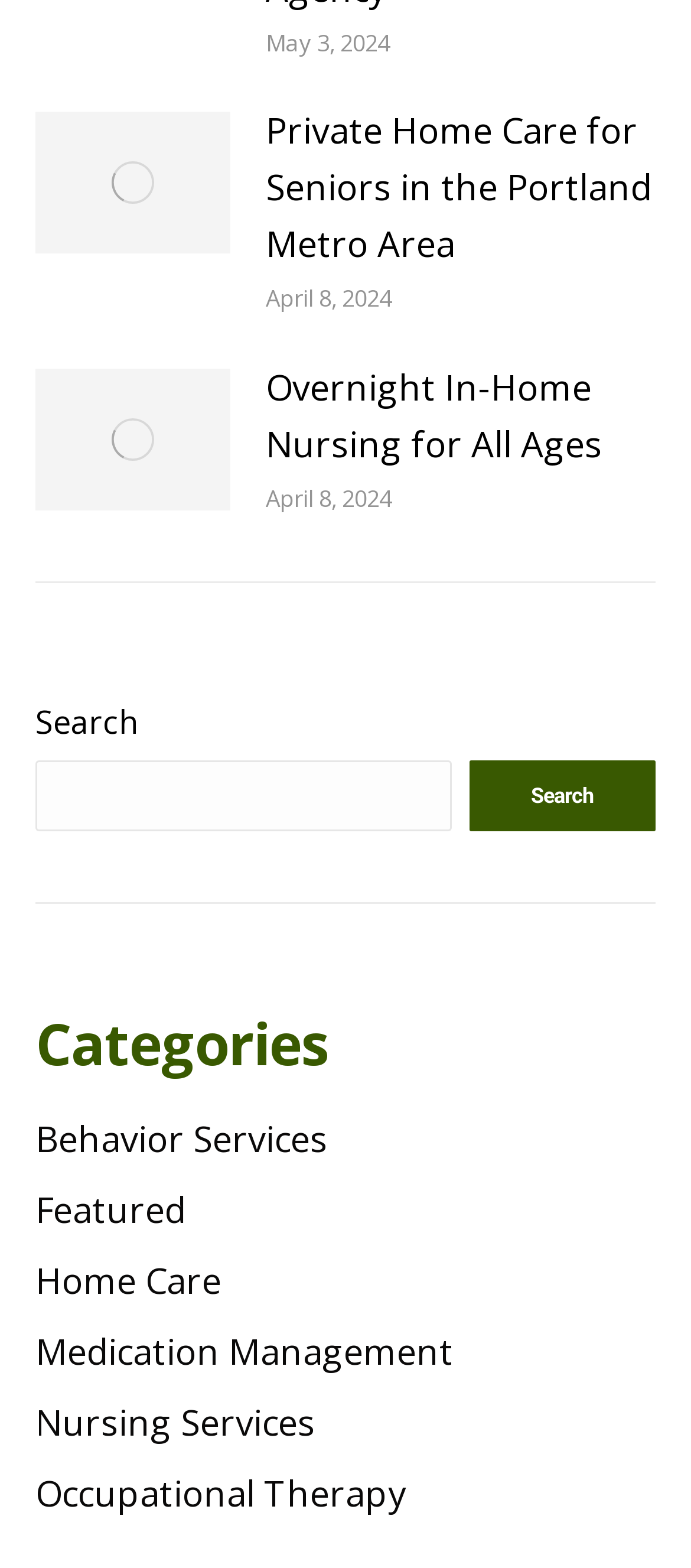How many articles are on the webpage?
Please answer the question with a single word or phrase, referencing the image.

2